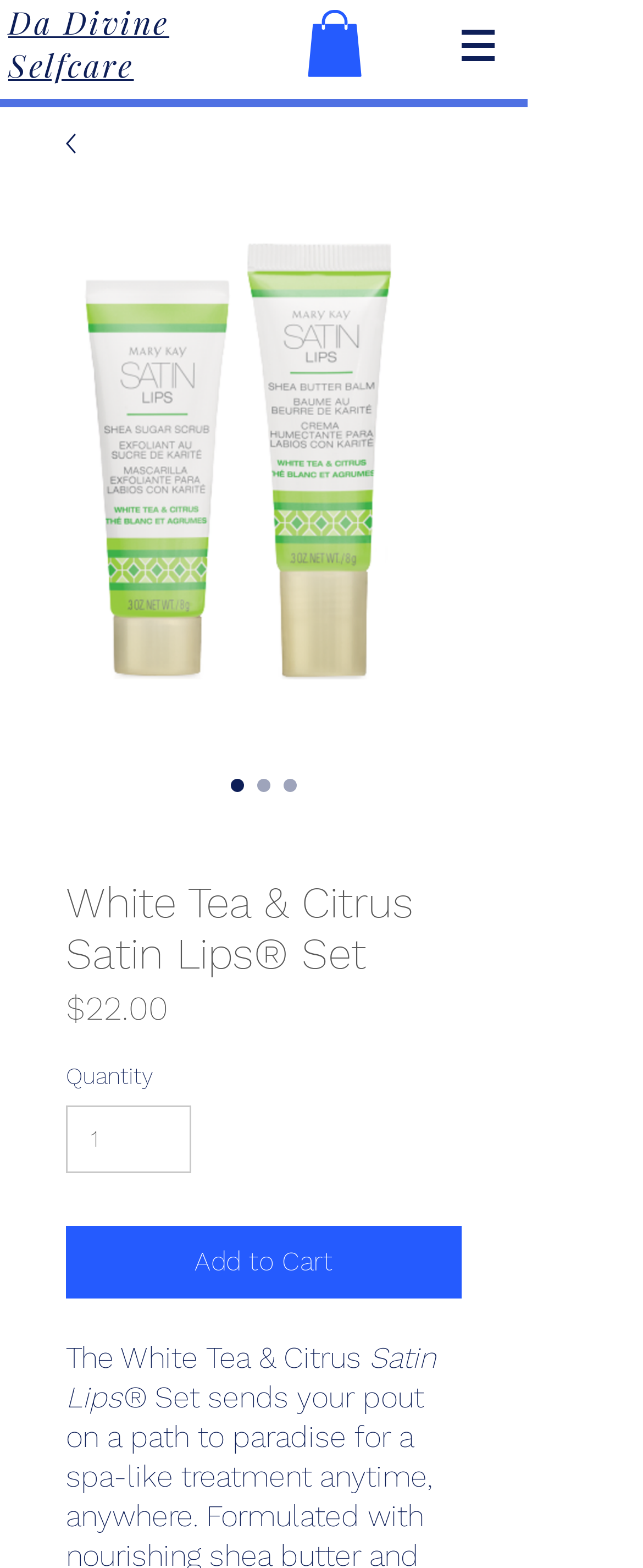Respond with a single word or phrase:
What is the minimum quantity of the product that can be purchased?

1